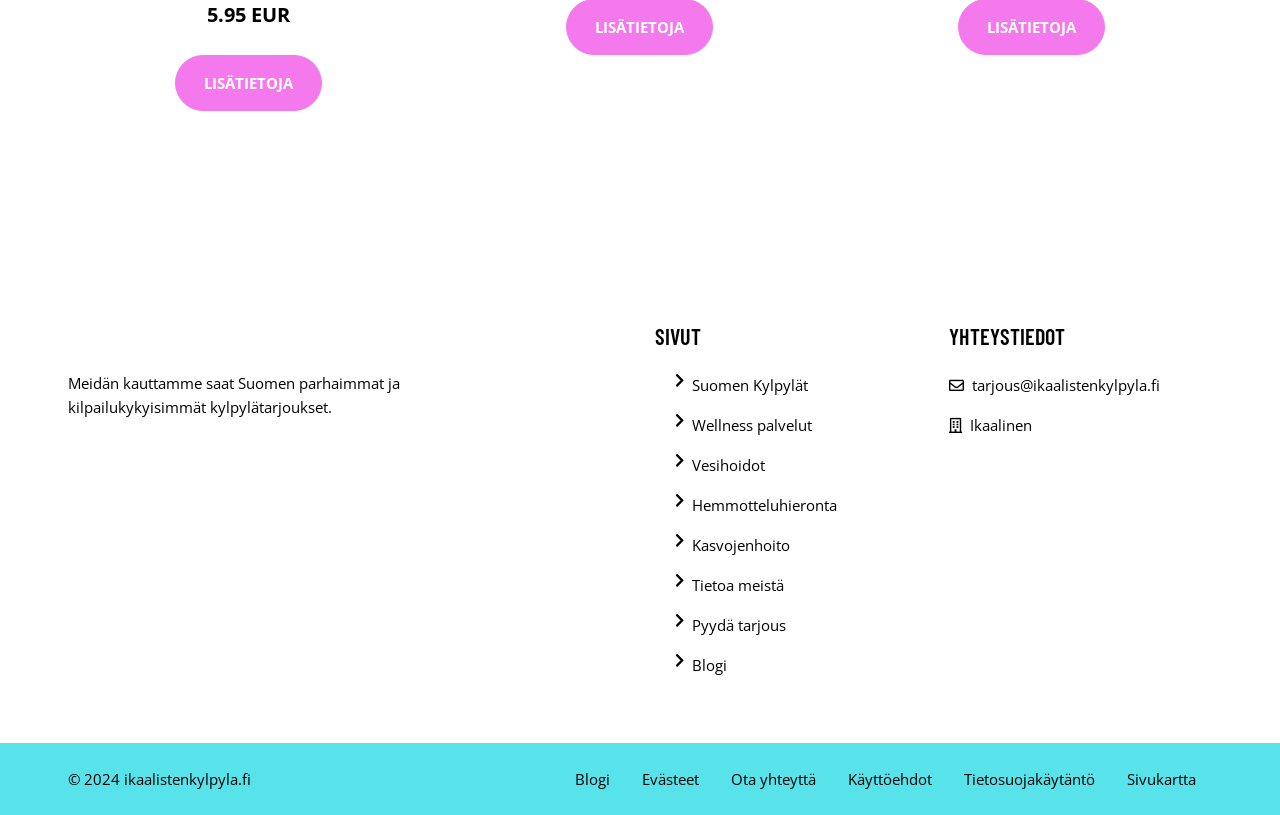Locate the bounding box coordinates of the clickable area to execute the instruction: "View search form". Provide the coordinates as four float numbers between 0 and 1, represented as [left, top, right, bottom].

None